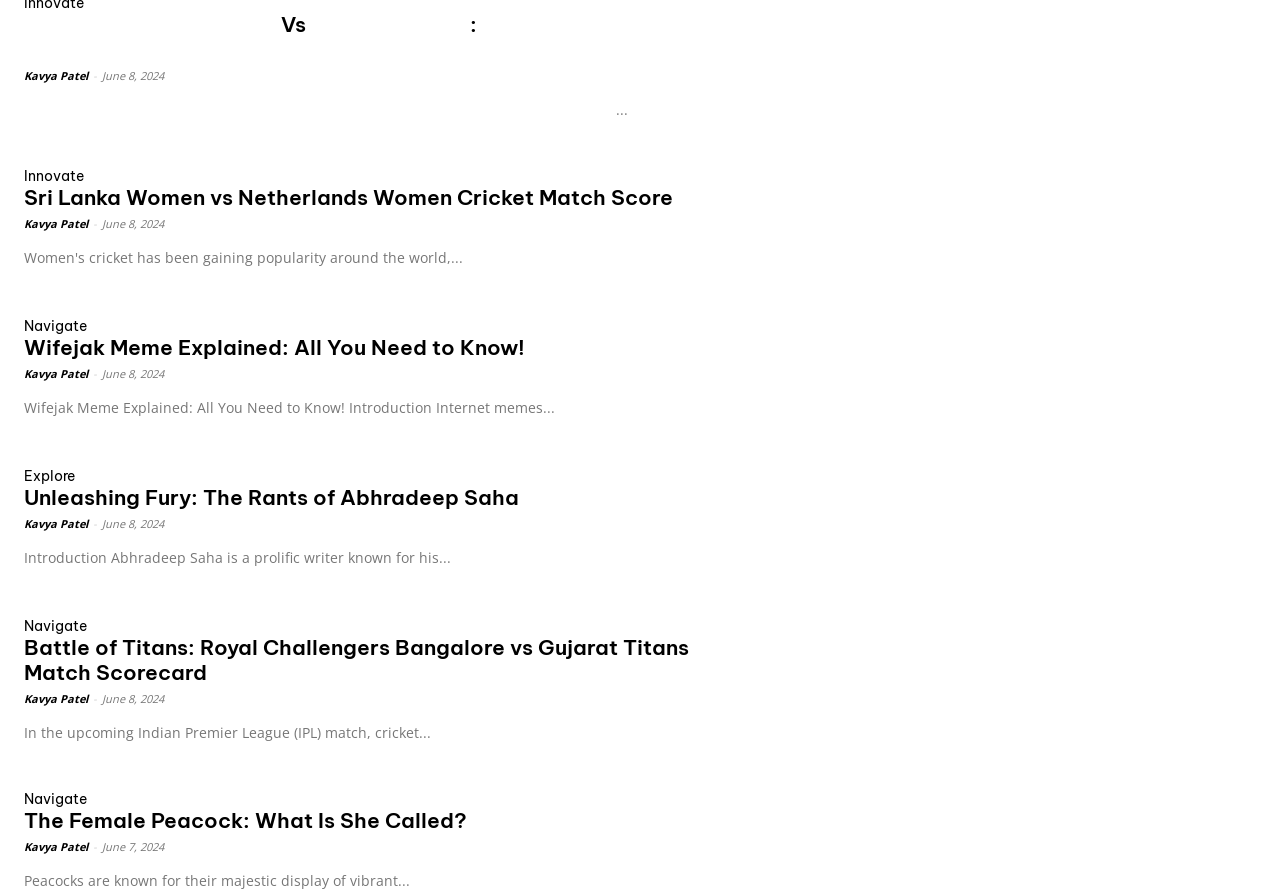Identify the bounding box coordinates of the element that should be clicked to fulfill this task: "View the match details of Battle of Titans: Royal Challengers Bangalore vs Gujarat Titans". The coordinates should be provided as four float numbers between 0 and 1, i.e., [left, top, right, bottom].

[0.019, 0.714, 0.553, 0.77]